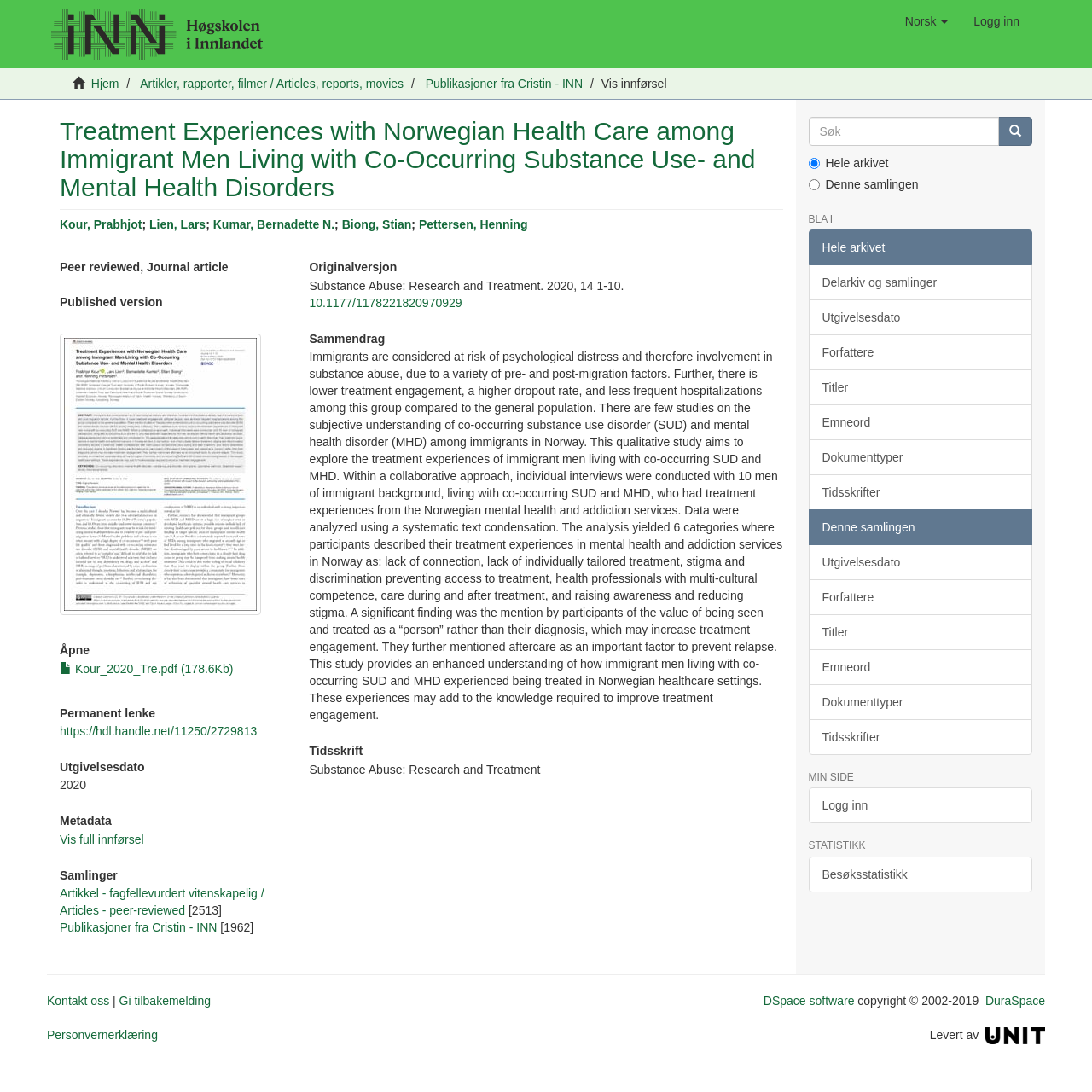Show me the bounding box coordinates of the clickable region to achieve the task as per the instruction: "View the publication 'Kour_2020_Tre.pdf'".

[0.055, 0.606, 0.214, 0.618]